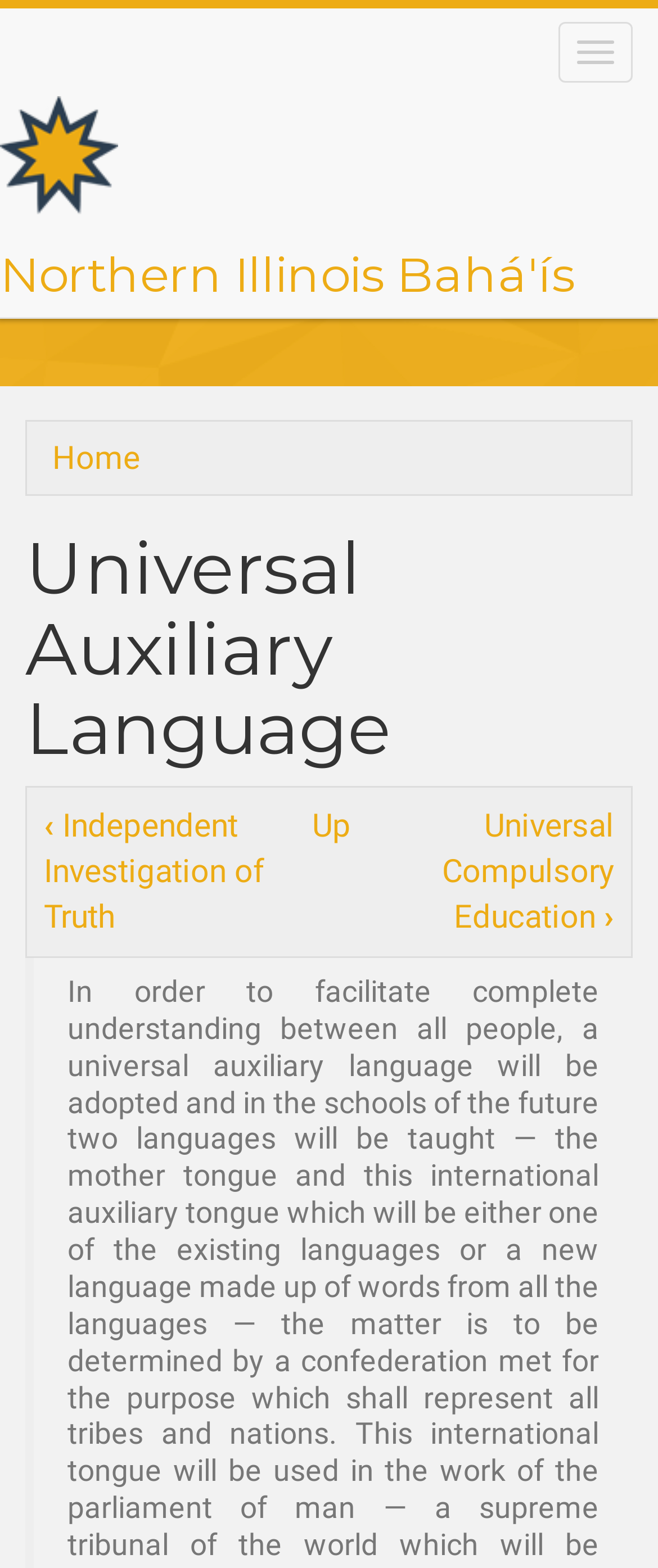Determine the bounding box for the described UI element: "alt="Innovative Hochschule Flensburg"".

None